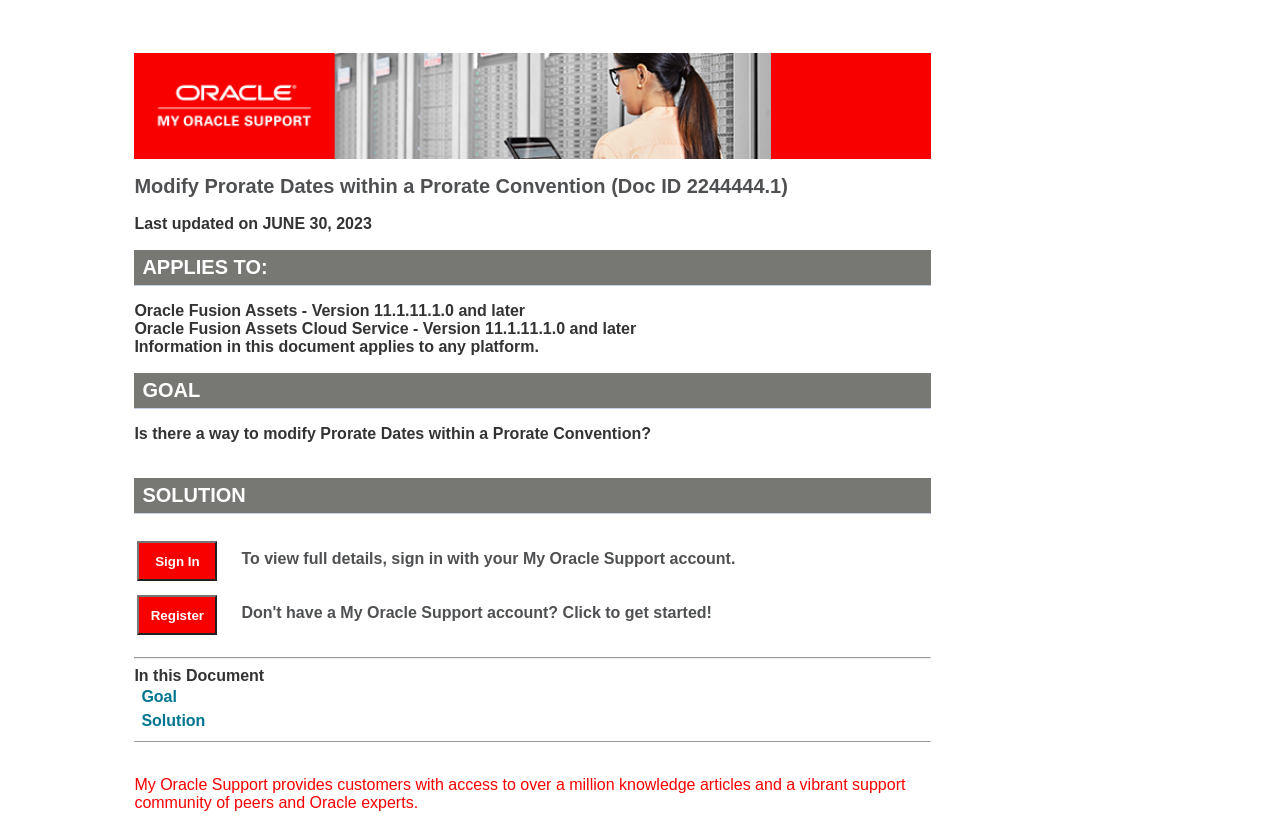Describe in detail what you see on the webpage.

The webpage is about modifying prorate dates within a prorate convention in Oracle Fusion Assets, specifically for versions 11.1.11.1.0 and later. At the top, there is a banner with the title "My Oracle Support" accompanied by an image. Below the banner, the title "Modify Prorate Dates within a Prorate Convention (Doc ID 2244444.1)" is displayed, along with the last updated date, "JUNE 30, 2023".

The page is divided into sections, with headings such as "APPLIES TO:", "GOAL", and "SOLUTION". The "APPLIES TO:" section lists the applicable versions of Oracle Fusion Assets, including Cloud Service. The "GOAL" section asks if there is a way to modify prorate dates within a prorate convention.

The "SOLUTION" section contains a table with two rows, each with a button to either "Sign In" or "Register" to view full details. Below the table, there is a horizontal separator line. The page then displays a table of contents, with links to "Goal" and "Solution" sections.

At the bottom of the page, there is another horizontal separator line, followed by a paragraph of text describing the benefits of My Oracle Support, including access to over a million knowledge articles and a support community.